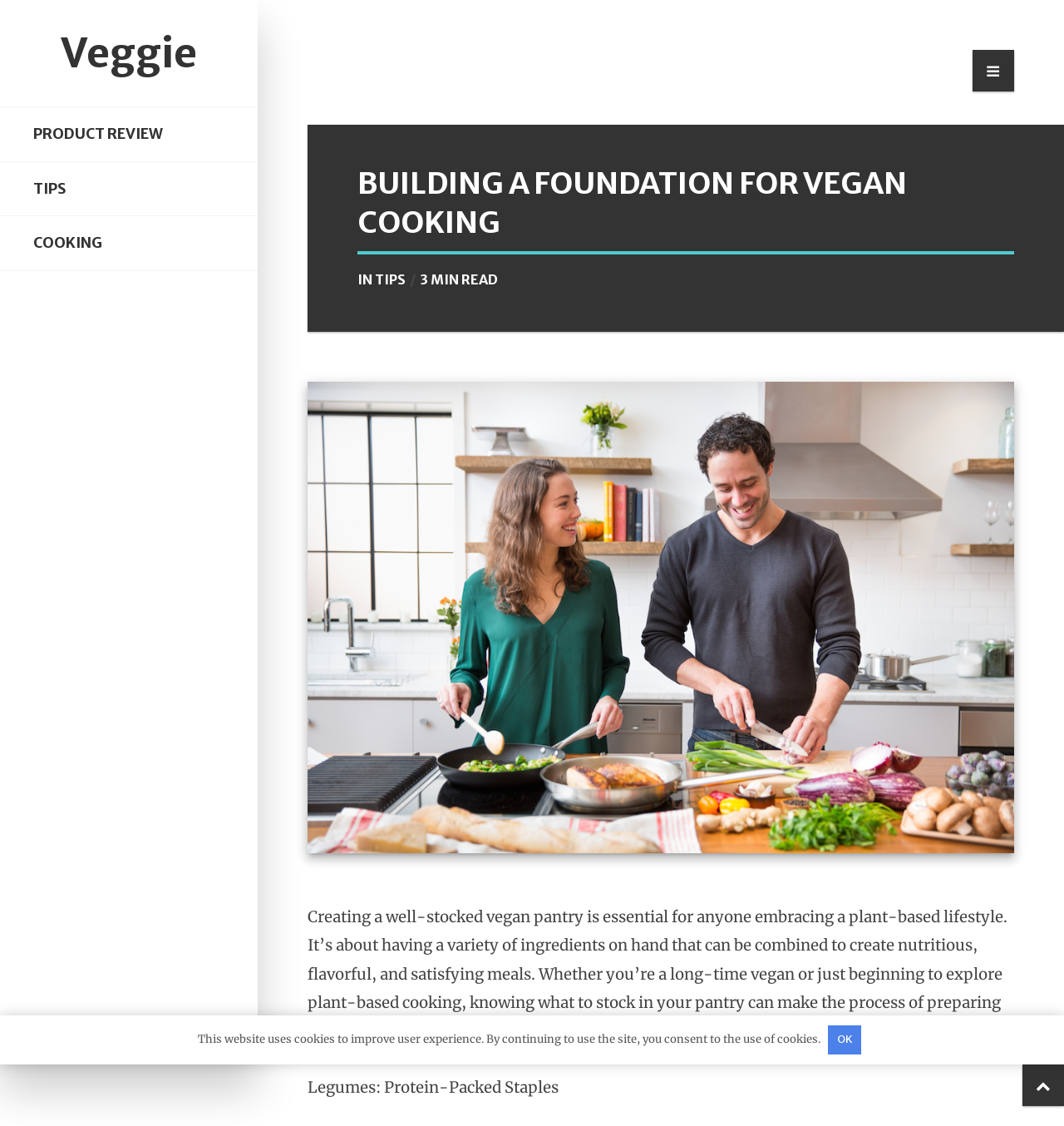How long does it take to read the article?
Look at the screenshot and respond with one word or a short phrase.

3 minutes